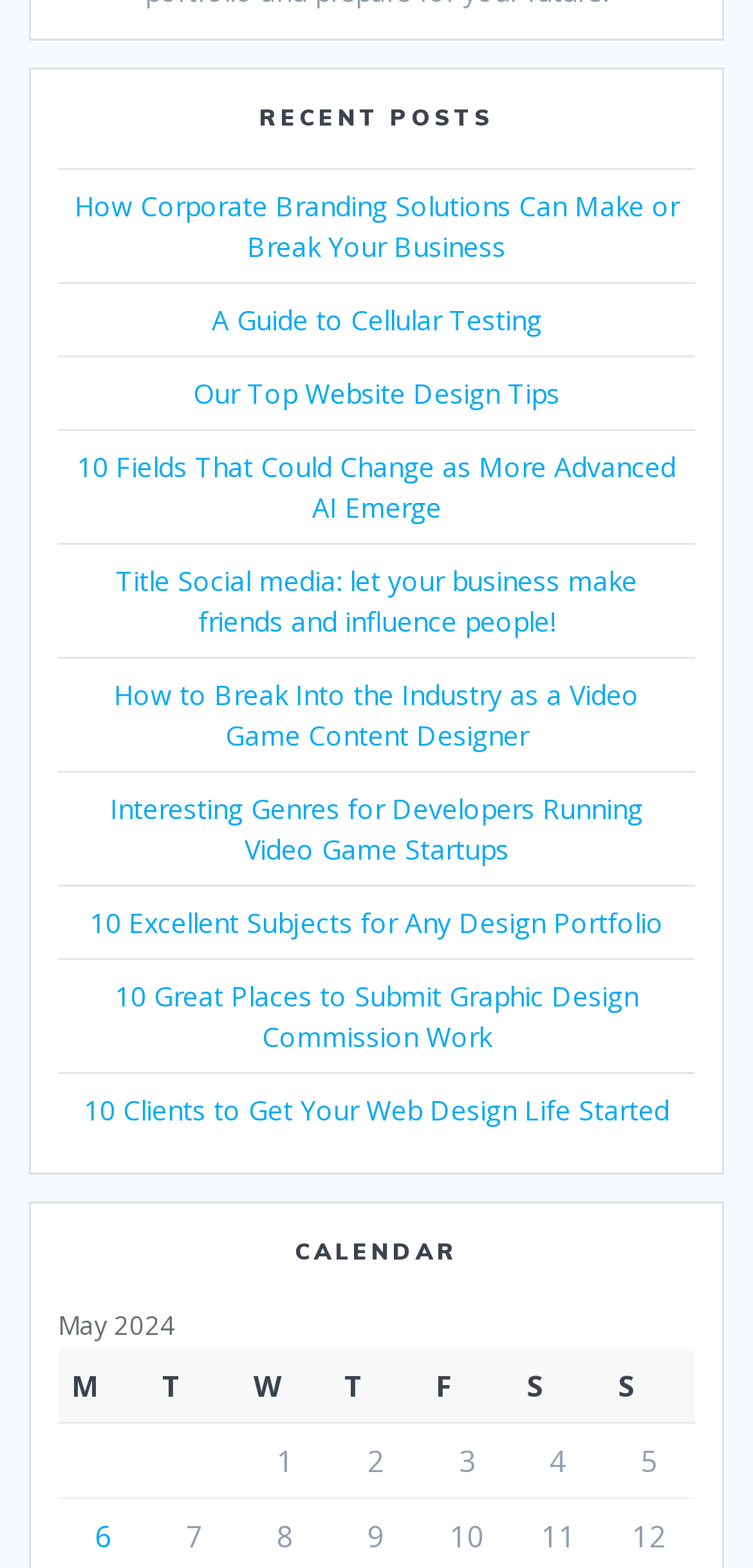Pinpoint the bounding box coordinates of the area that must be clicked to complete this instruction: "View posts published on May 6, 2024".

[0.126, 0.968, 0.149, 0.992]